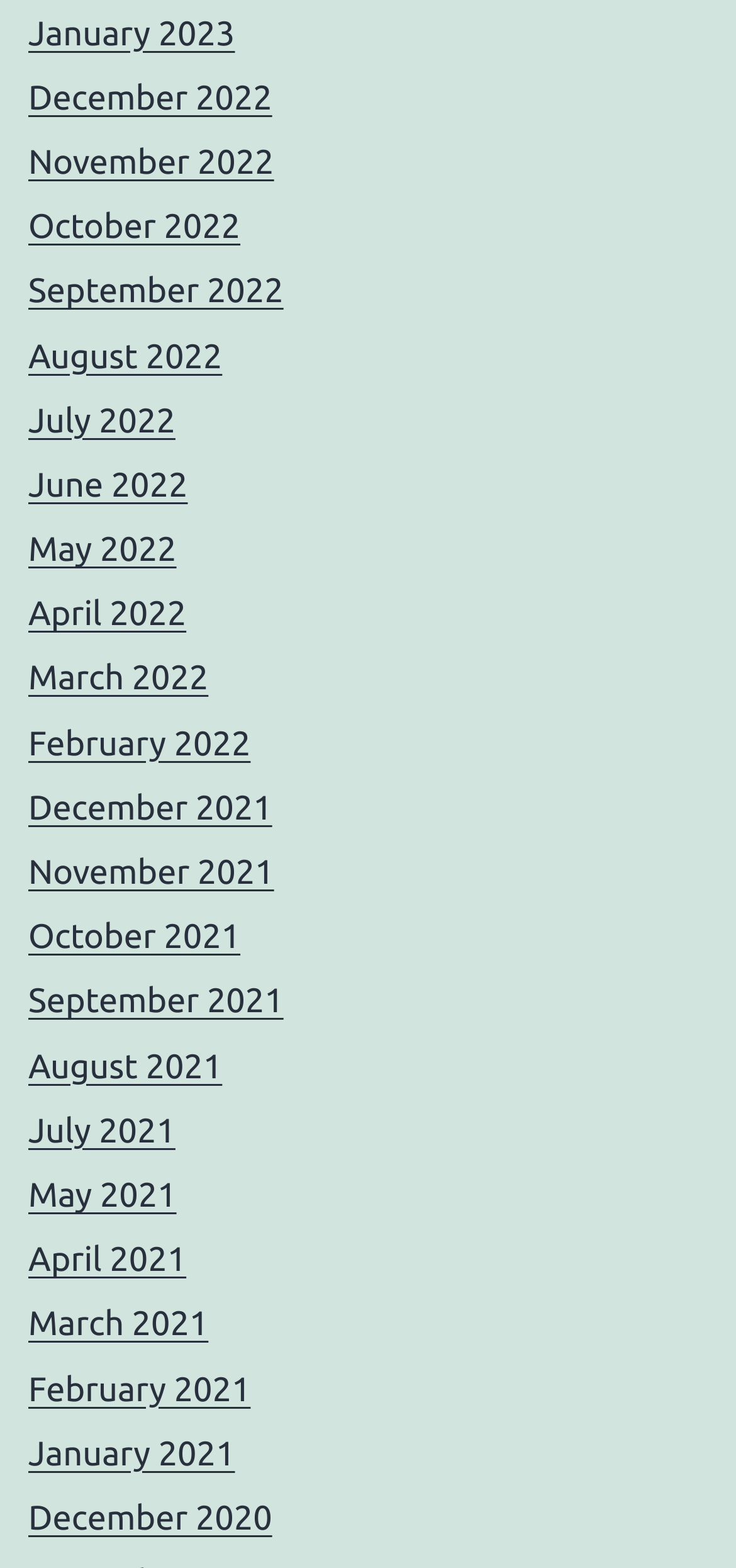Identify the bounding box coordinates for the element you need to click to achieve the following task: "Browse November 2022". Provide the bounding box coordinates as four float numbers between 0 and 1, in the form [left, top, right, bottom].

[0.038, 0.091, 0.372, 0.116]